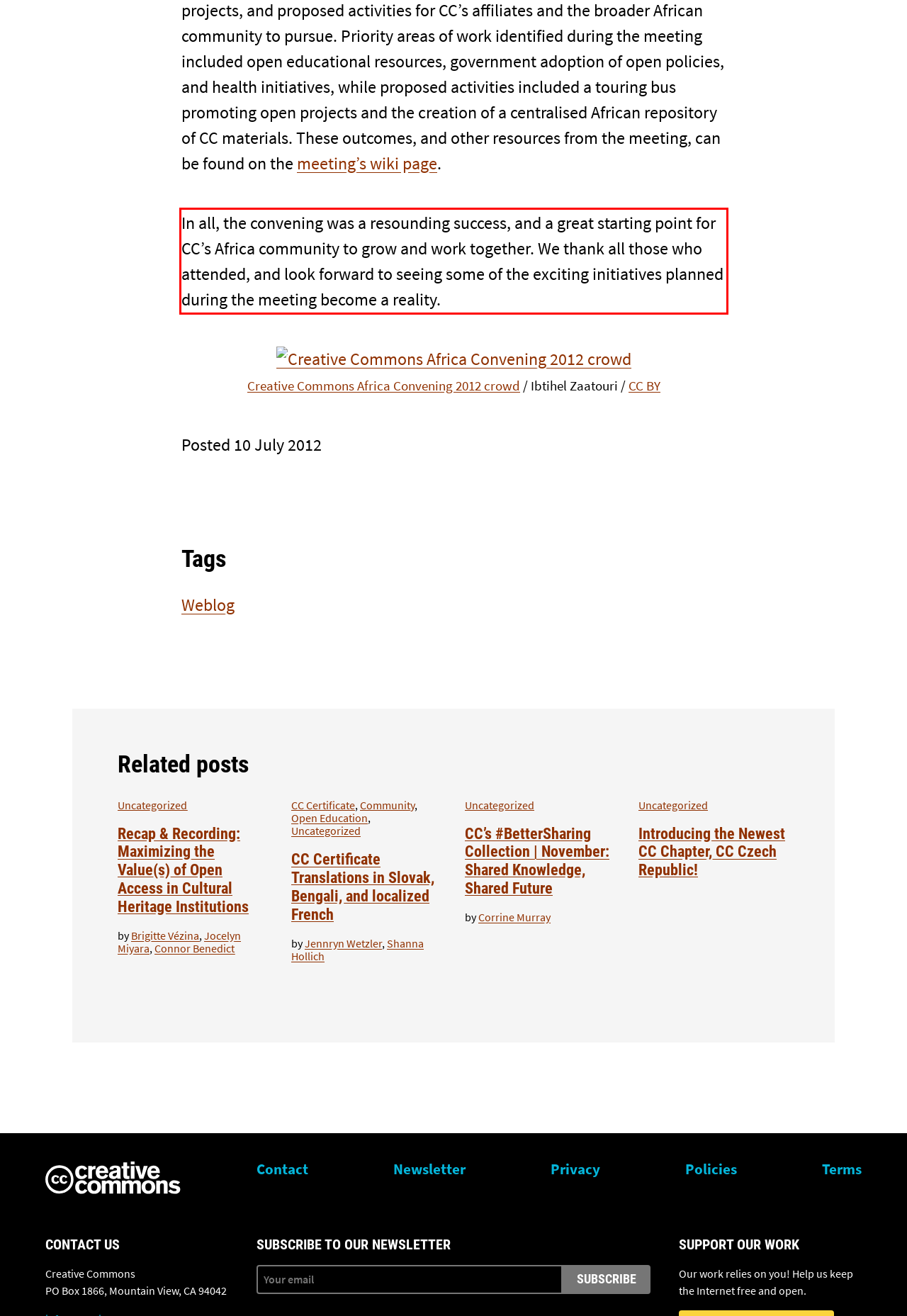Look at the screenshot of the webpage, locate the red rectangle bounding box, and generate the text content that it contains.

In all, the convening was a resounding success, and a great starting point for CC’s Africa community to grow and work together. We thank all those who attended, and look forward to seeing some of the exciting initiatives planned during the meeting become a reality.